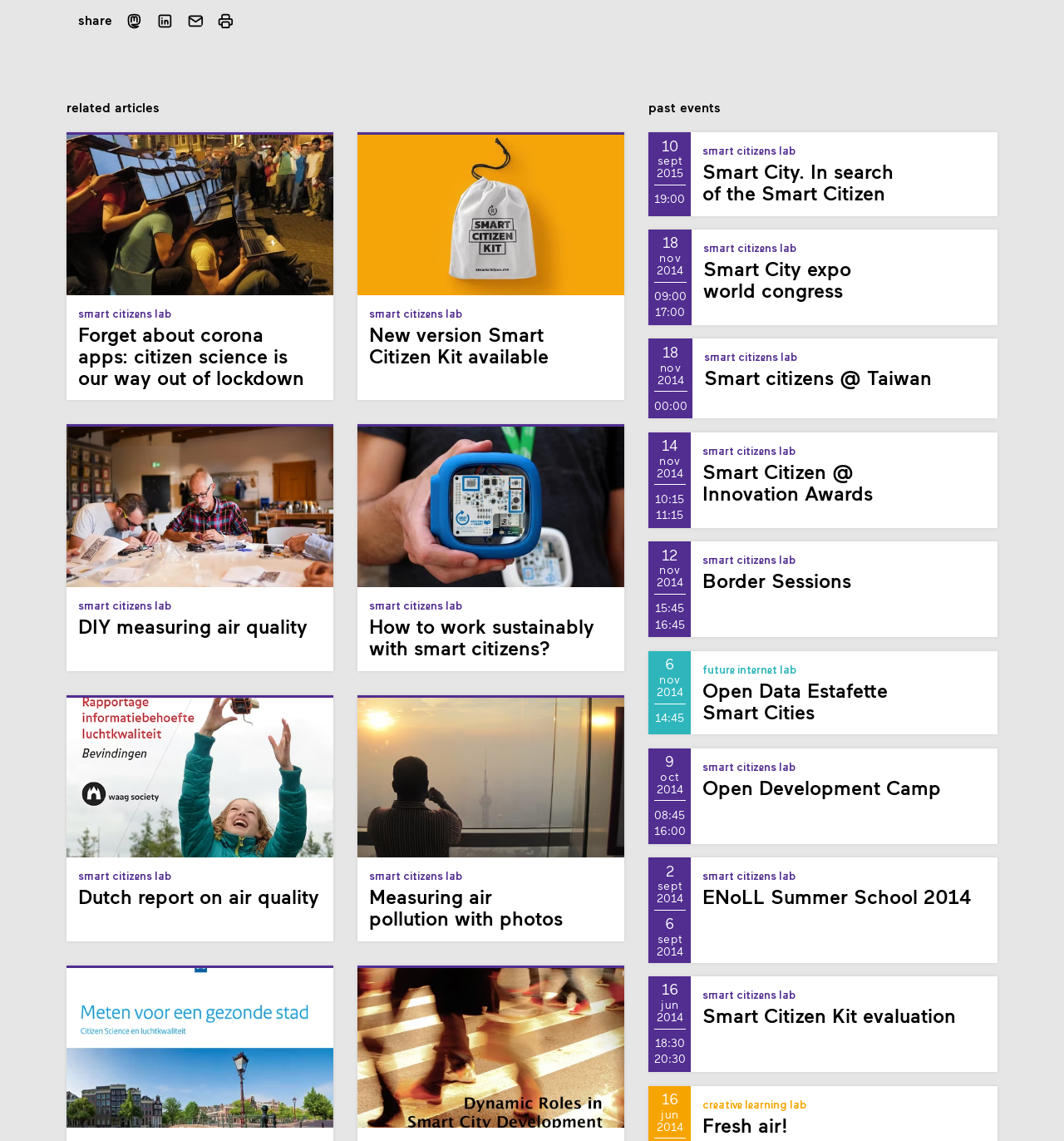Predict the bounding box of the UI element based on this description: "parent_node: share title="Share on LinkedIn"".

[0.147, 0.011, 0.163, 0.026]